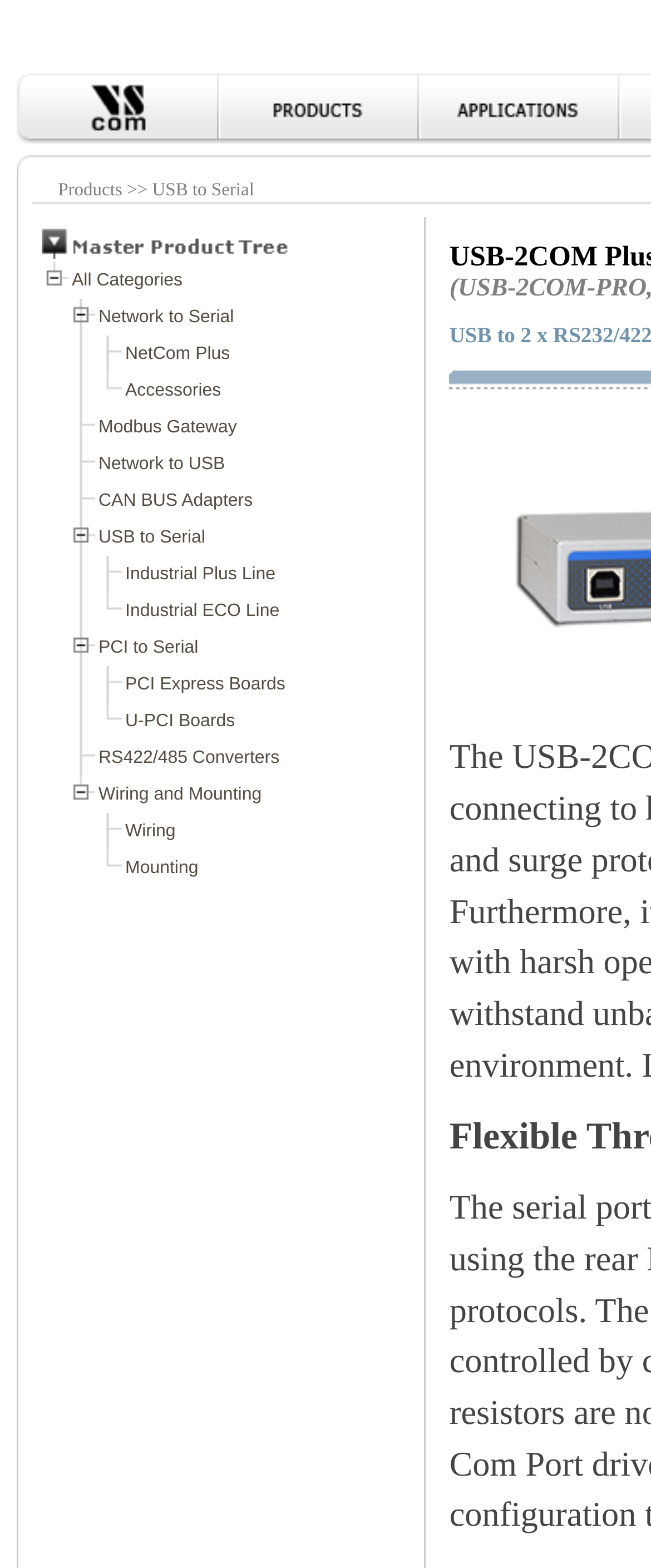Predict the bounding box of the UI element that fits this description: "alt="VSCOM Home" name="company"".

[0.026, 0.083, 0.333, 0.095]